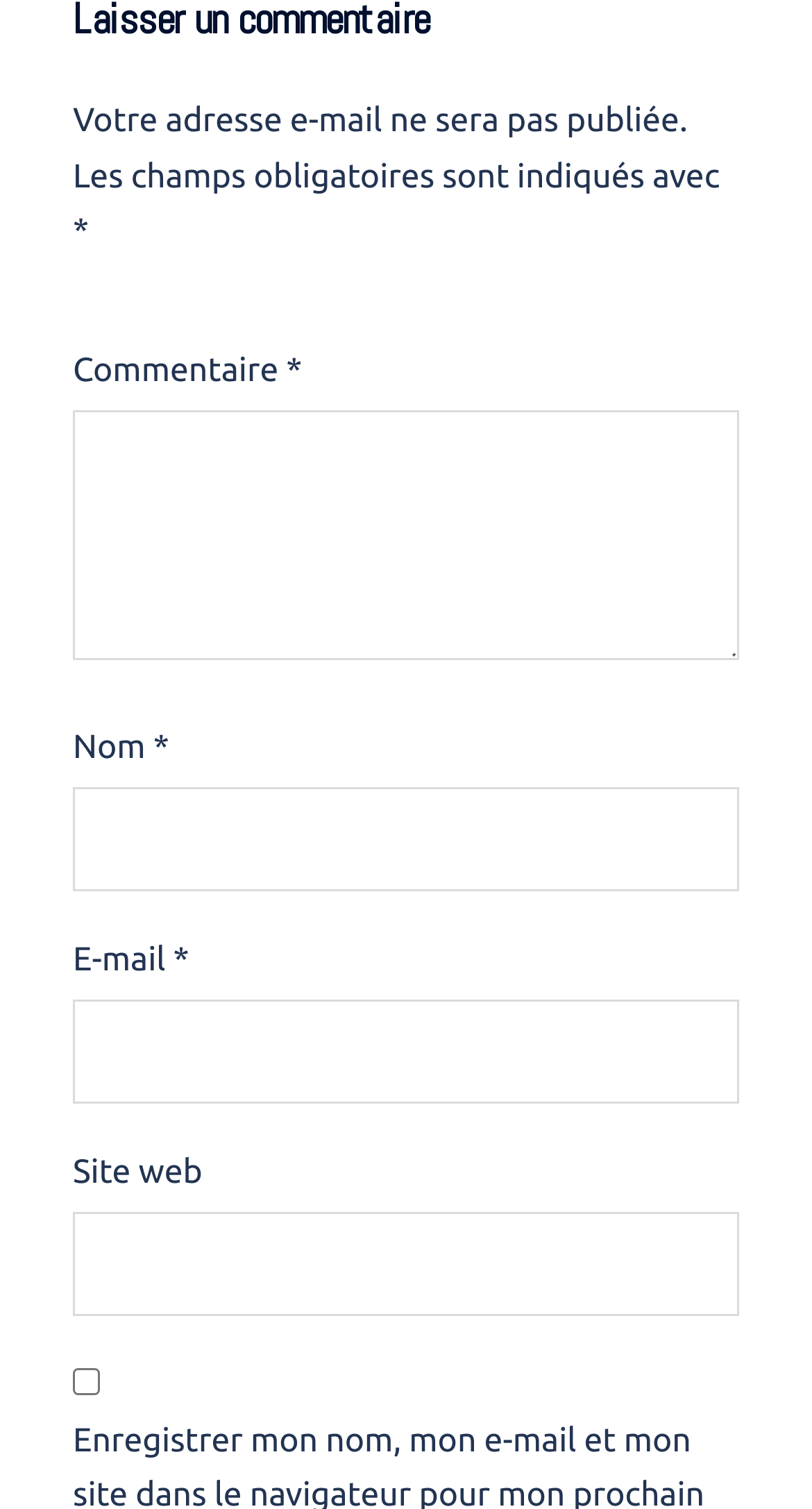Is the 'E-mail' field described by any additional text? Refer to the image and provide a one-word or short phrase answer.

Yes